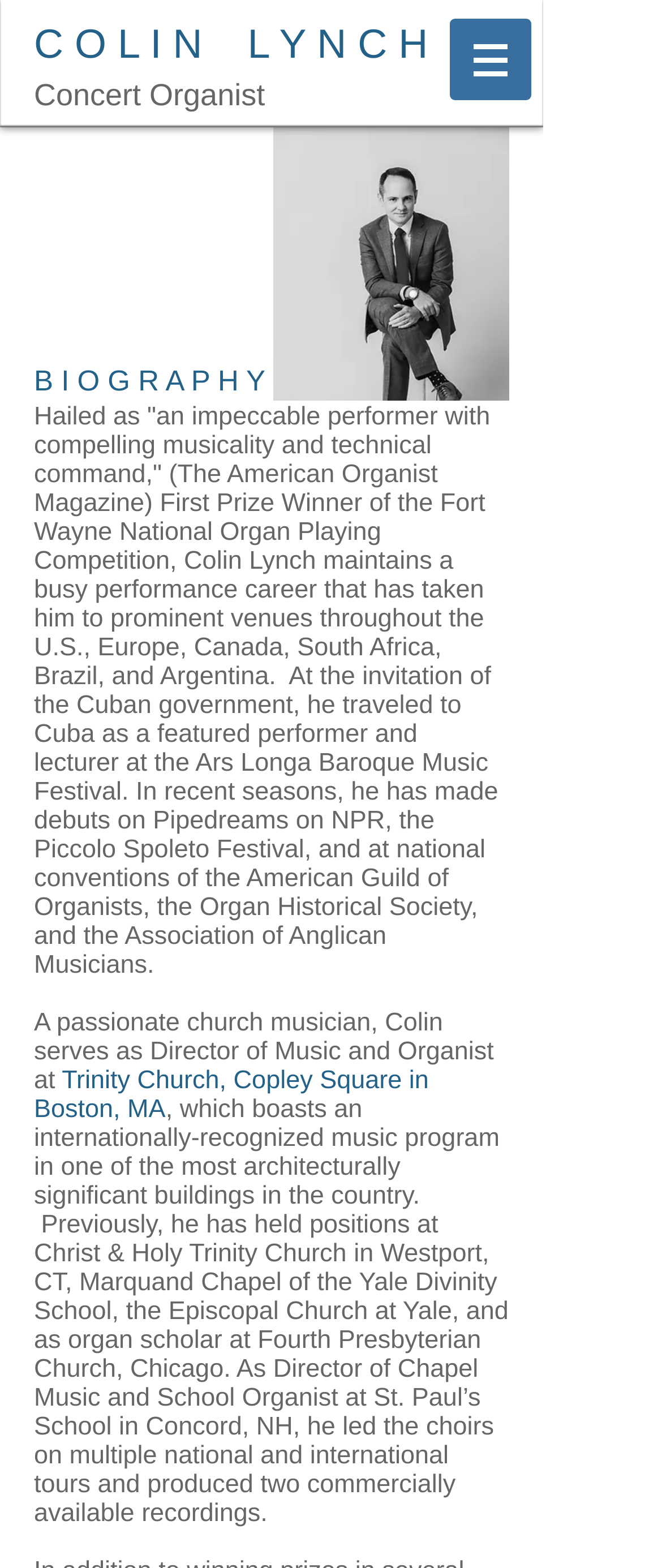What is the name of the magazine that praised Colin Lynch's performance?
Provide a detailed and well-explained answer to the question.

The webpage quotes The American Organist Magazine, which hailed Colin Lynch as 'an impeccable performer with compelling musicality and technical command'.